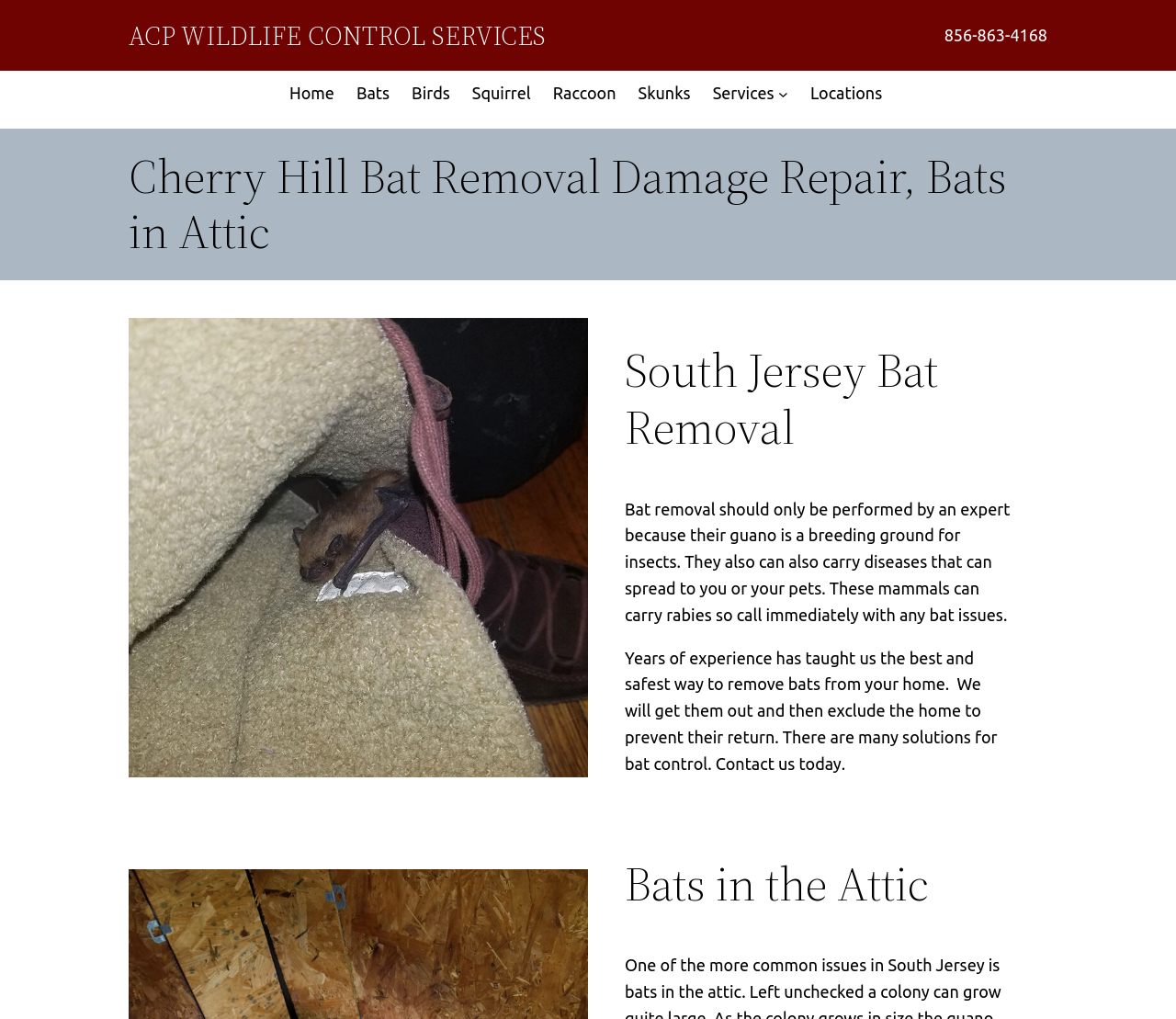Find and indicate the bounding box coordinates of the region you should select to follow the given instruction: "Visit the Bats page".

[0.303, 0.079, 0.331, 0.105]